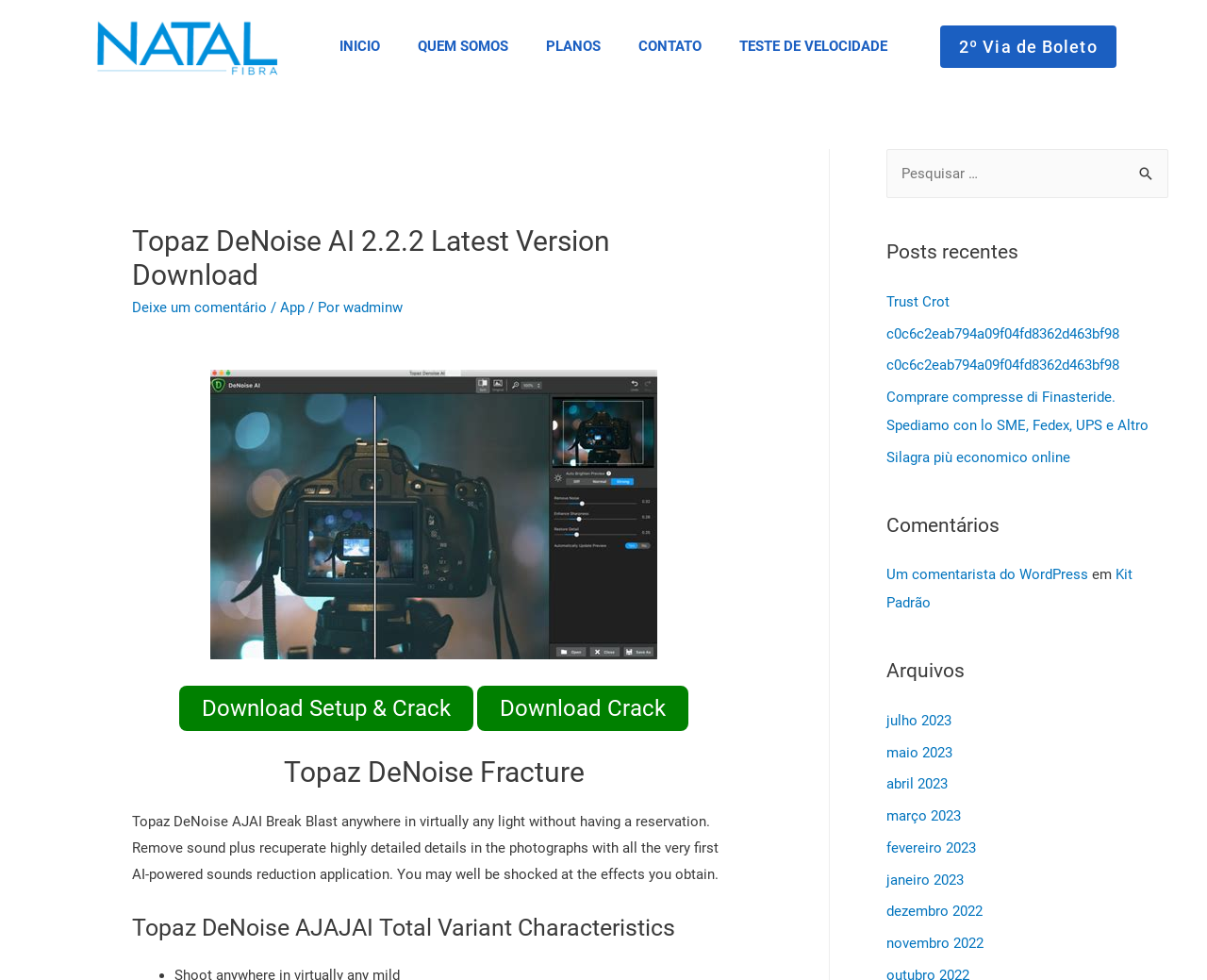Write a detailed summary of the webpage.

This webpage is about Topaz DeNoise AI 2.2.2, a software for noise reduction in photographs. At the top, there are five navigation links: "INICIO", "QUEM SOMOS", "PLANOS", "CONTATO", and "TESTE DE VELOCIDADE". Below these links, there is a button "2º Via de Boleto" on the right side.

The main content of the webpage is divided into several sections. The first section has a heading "Topaz DeNoise AI 2.2.2 Latest Version Download" and a link "Deixe um comentário" below it. There is also a link "App" and a text "/ Por wadminw" on the same line. Below this, there is a link "Topaz DeNoise AI 2.2.2 With Crack Download" with an image on its right side.

The next section has a heading "Topaz DeNoise Fracture" and a paragraph of text describing the software's capabilities. Below this, there are two buttons "Download Setup & Crack" and "Download Crack" side by side.

The webpage also has a search bar on the right side, with a search box and a "Pesquisar" button. Below the search bar, there are three sections: "Posts recentes", "Comentários", and "Arquivos". Each section has a heading and a list of links below it. The "Posts recentes" section has five links to recent posts, while the "Comentários" section has three links to comments. The "Arquivos" section has seven links to archived files, organized by month.

Overall, the webpage provides information about Topaz DeNoise AI 2.2.2, including its features and download links, as well as a search function and links to recent posts, comments, and archived files.